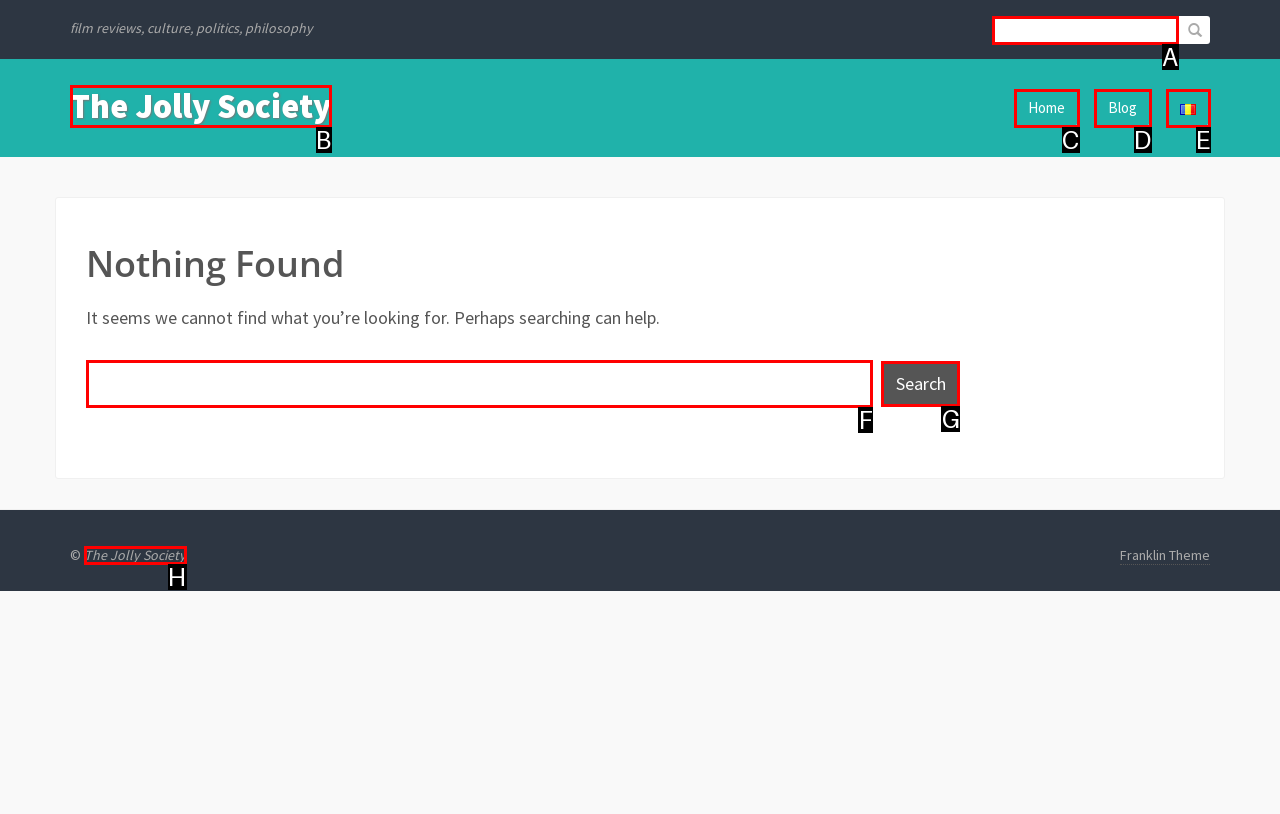Looking at the description: name="s", identify which option is the best match and respond directly with the letter of that option.

A